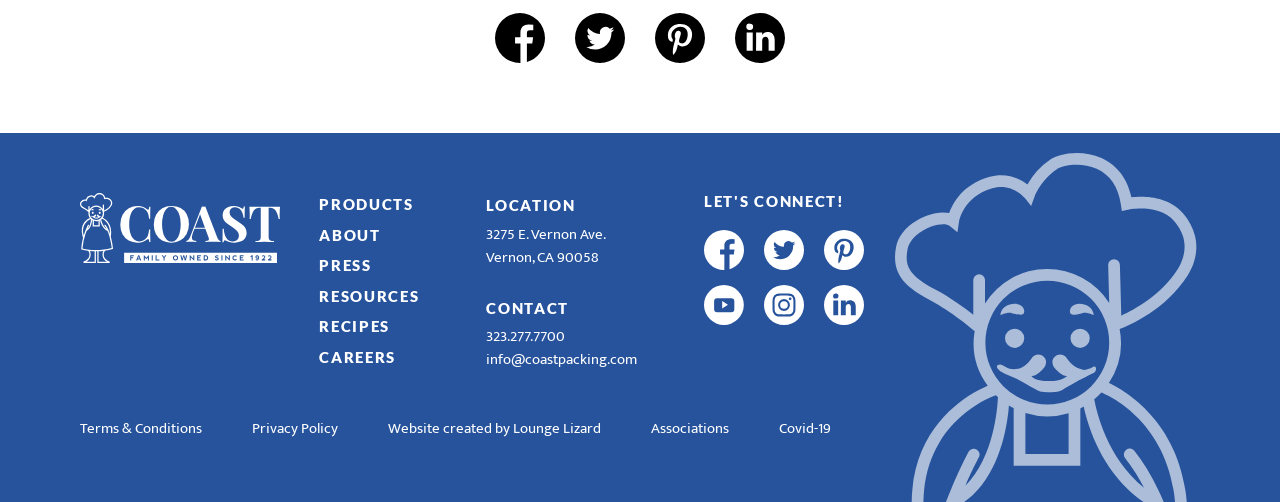Based on the visual content of the image, answer the question thoroughly: How many links are in the footer section?

I counted the links in the footer section, which include PRODUCTS, ABOUT, PRESS, RESOURCES, RECIPES, CAREERS, LOCATION, CONTACT, Facebook, Twitter, Pinterest, YouTube, LinkedIn, Terms & Conditions, Privacy Policy, Website created by Lounge Lizard, and Associations, totaling 14 links.